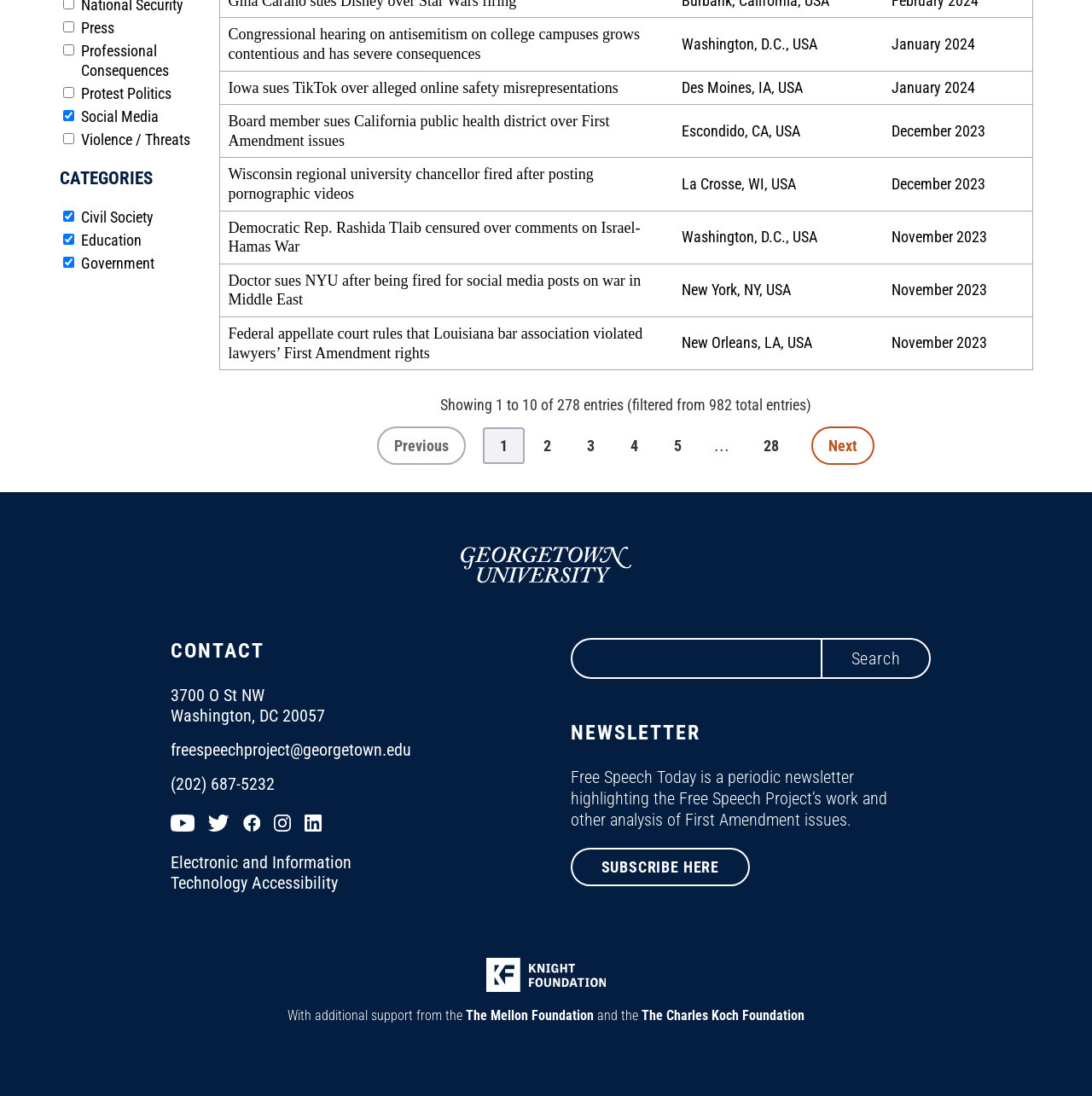Predict the bounding box coordinates for the UI element described as: "Subscribe here". The coordinates should be four float numbers between 0 and 1, presented as [left, top, right, bottom].

[0.522, 0.598, 0.687, 0.634]